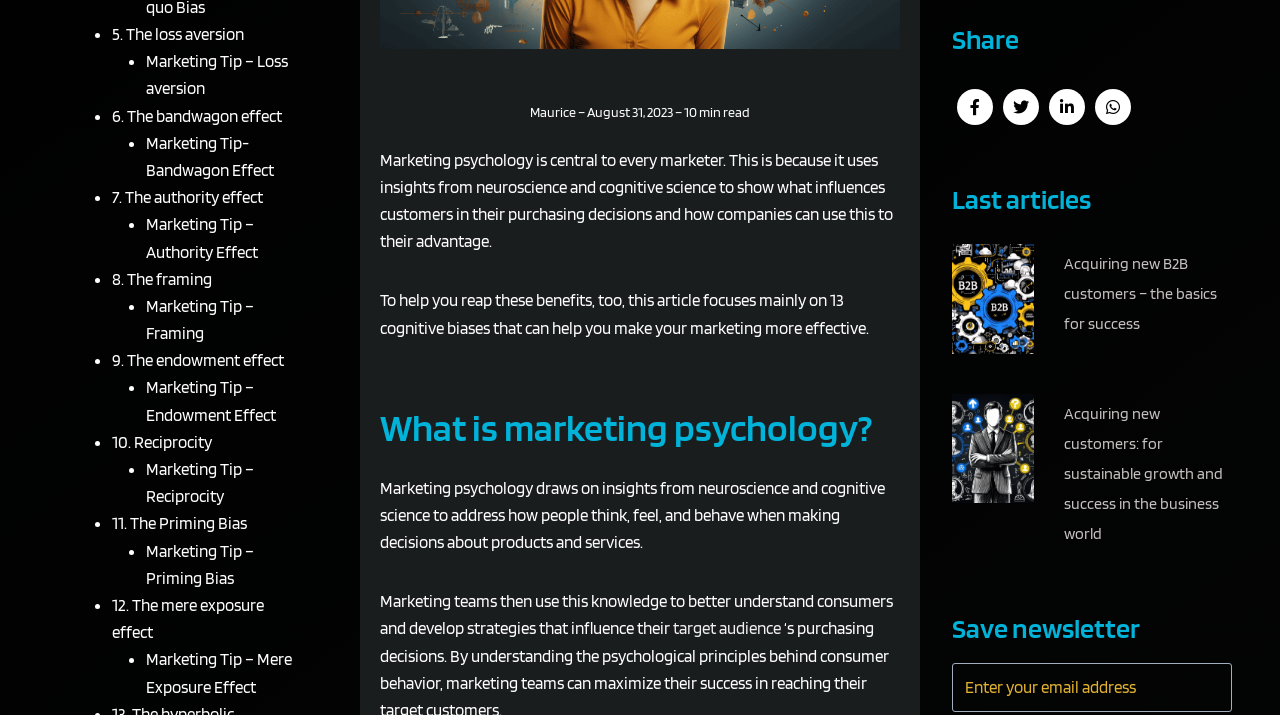Given the description of a UI element: "10. Reciprocity", identify the bounding box coordinates of the matching element in the webpage screenshot.

[0.087, 0.604, 0.165, 0.632]